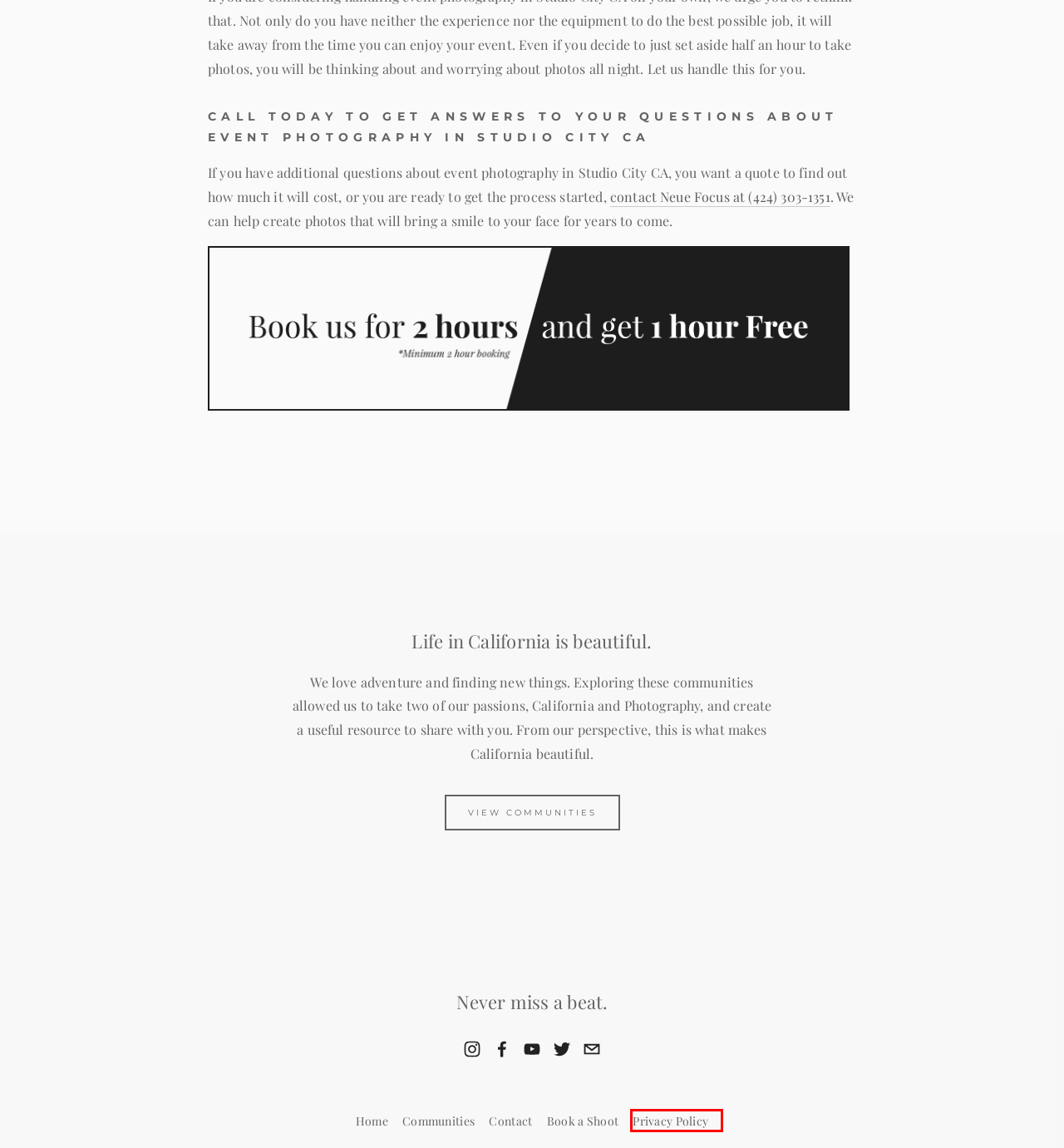Review the webpage screenshot and focus on the UI element within the red bounding box. Select the best-matching webpage description for the new webpage that follows after clicking the highlighted element. Here are the candidates:
A. Webstract - Internet Marketing & Web Design in Los Angeles CA
B. Blog - Neue Focus
C. Neue Focus - Los Angeles Photography & Videography
D. Book A Shoot - Neue Focus
E. Communities - Neue Focus
F. Studio City CA - Neue Focus
G. Events - Neue Focus
H. Privacy Policy - Neue Focus

H